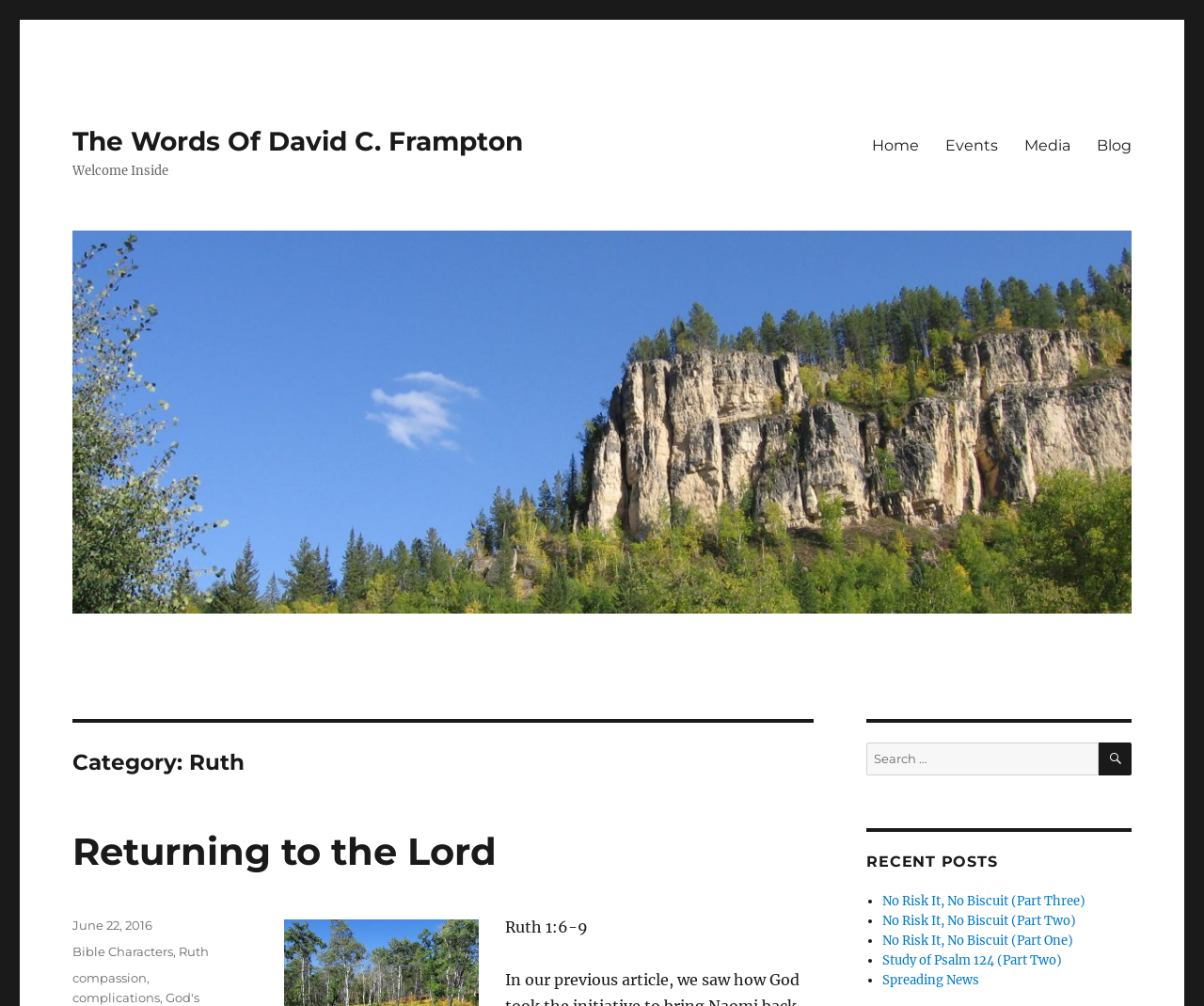Elaborate on the webpage's design and content in a detailed caption.

The webpage is titled "Ruth – The Words Of David C. Frampton" and appears to be a blog or personal website. At the top left, there is a link to "The Words Of David C. Frampton" and a static text "Welcome Inside". On the top right, there is a primary navigation menu with four links: "Home", "Events", "Media", and "Blog".

Below the navigation menu, there is a large link to "The Words Of David C. Frampton" that spans almost the entire width of the page. This link contains an image with the same title. Below the image, there is a header section with a category title "Ruth" and a subheading "Returning to the Lord". The subheading is a link to a specific article.

The main content area is divided into two sections. On the left, there is a blog post with a title "Returning to the Lord" and a passage from Ruth 1:6-9. The post is dated June 22, 2016, and is categorized under "Bible Characters" and "Ruth". There are also tags "compassion" and "complications" associated with the post.

On the right, there is a search bar with a search button and a section titled "RECENT POSTS". This section lists four recent posts with links to each article, including "No Risk It, No Biscuit (Part Three)", "No Risk It, No Biscuit (Part Two)", "No Risk It, No Biscuit (Part One)", and "Study of Psalm 124 (Part Two)".